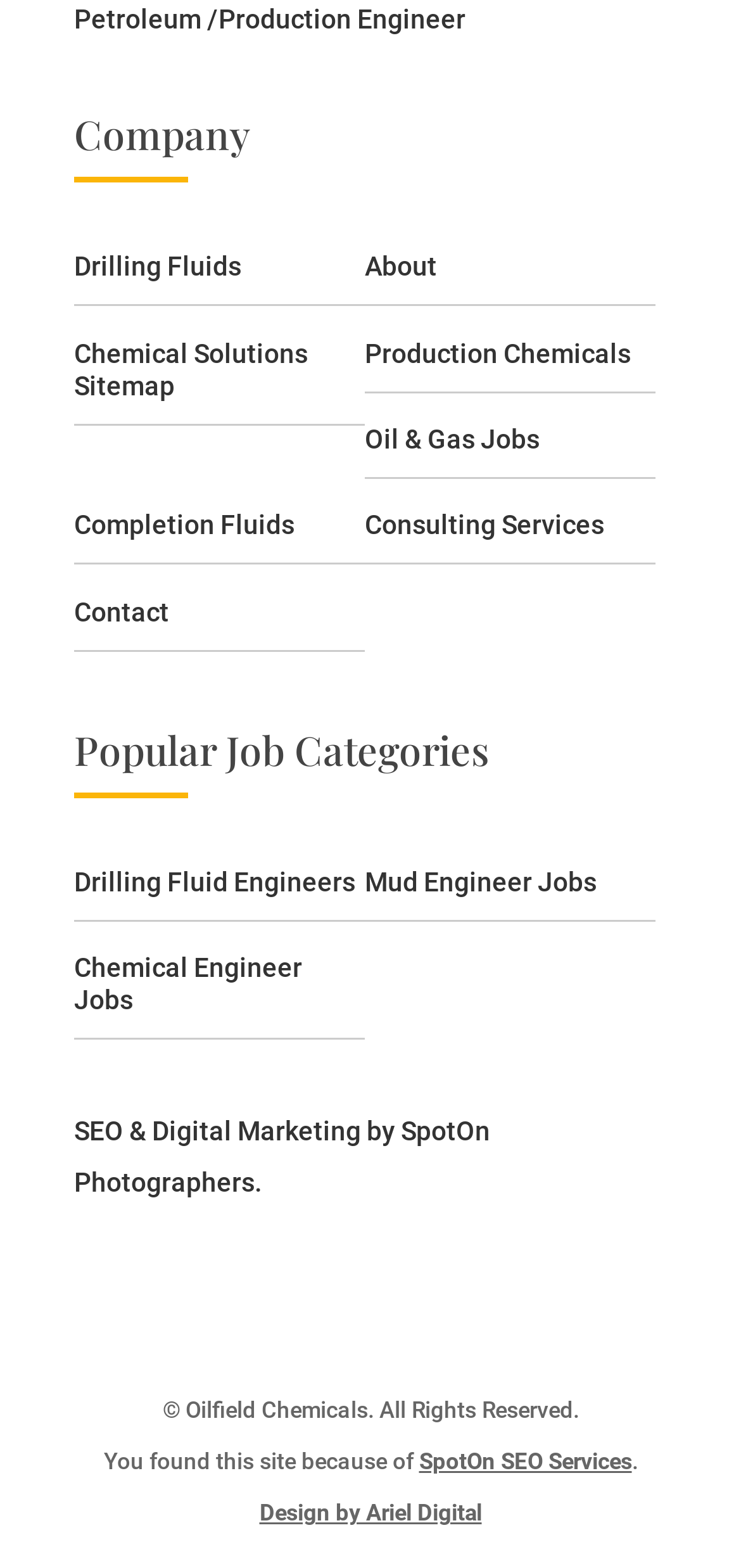Review the image closely and give a comprehensive answer to the question: What is the company name?

The company name can be found at the bottom of the webpage, where it says '© Oilfield Chemicals. All Rights Reserved.'